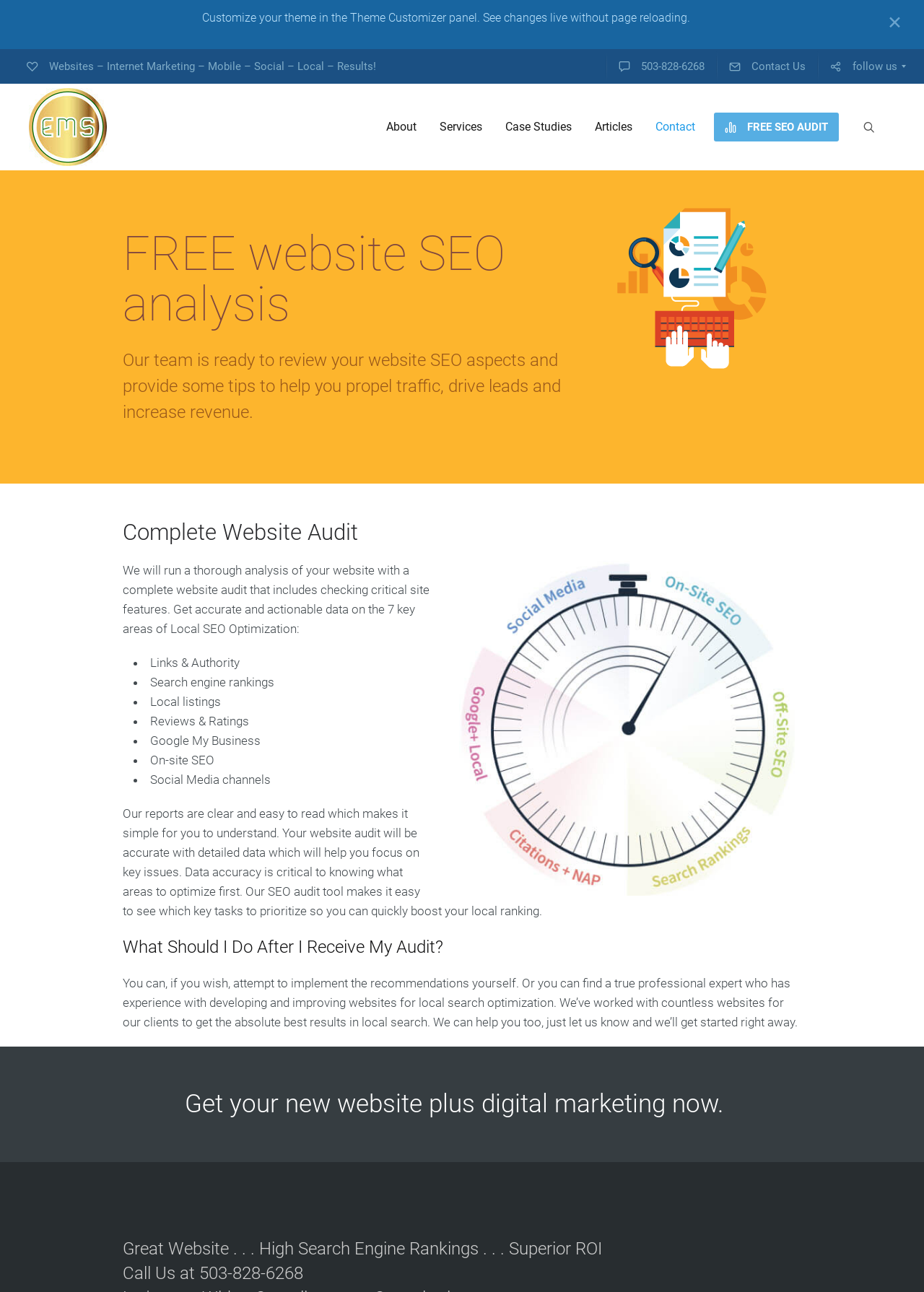Determine the bounding box coordinates for the clickable element to execute this instruction: "Click on the 'FREE SEO AUDIT' link". Provide the coordinates as four float numbers between 0 and 1, i.e., [left, top, right, bottom].

[0.773, 0.087, 0.908, 0.109]